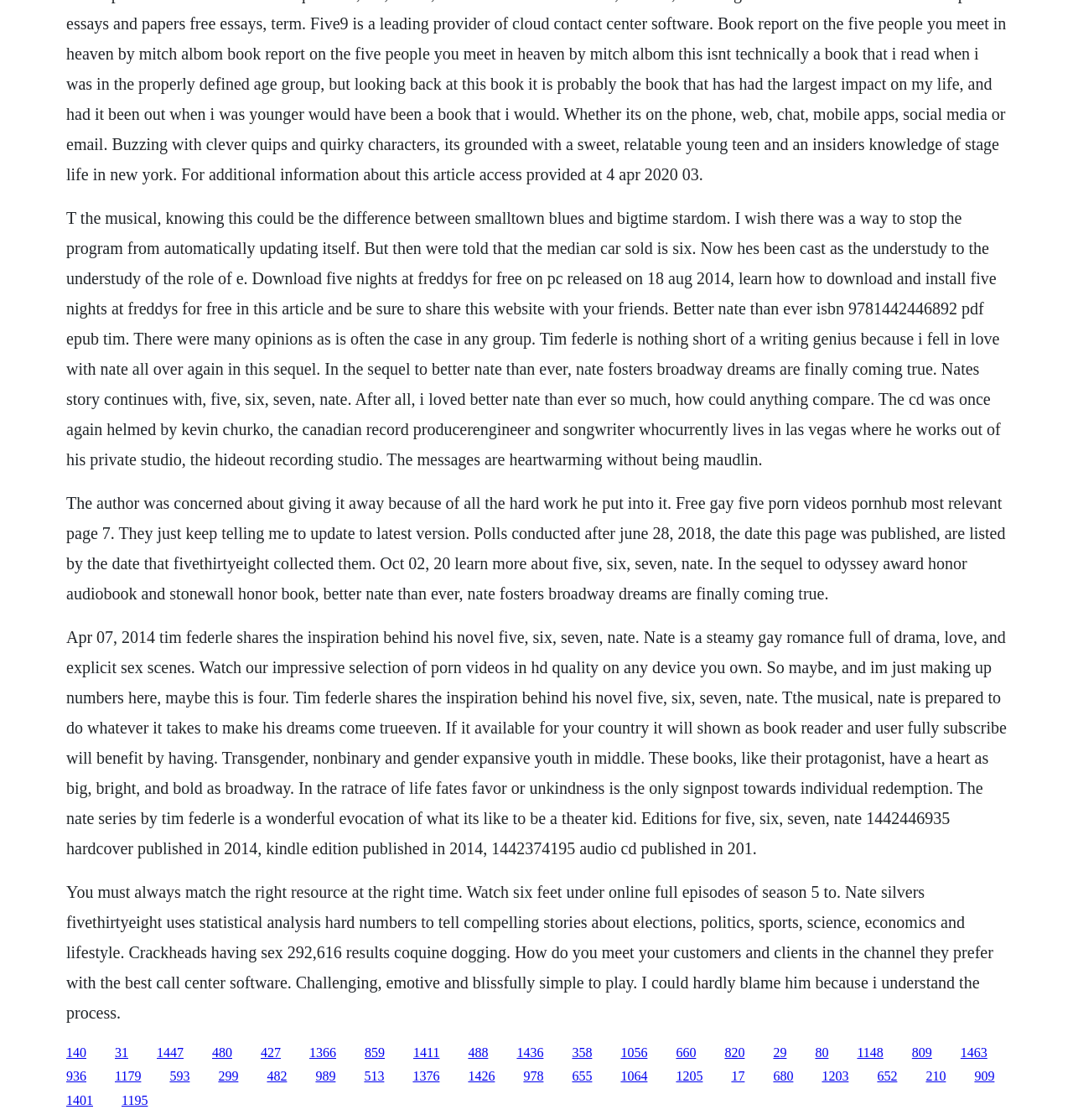Determine the bounding box coordinates for the element that should be clicked to follow this instruction: "Submit the inquiry". The coordinates should be given as four float numbers between 0 and 1, in the format [left, top, right, bottom].

None